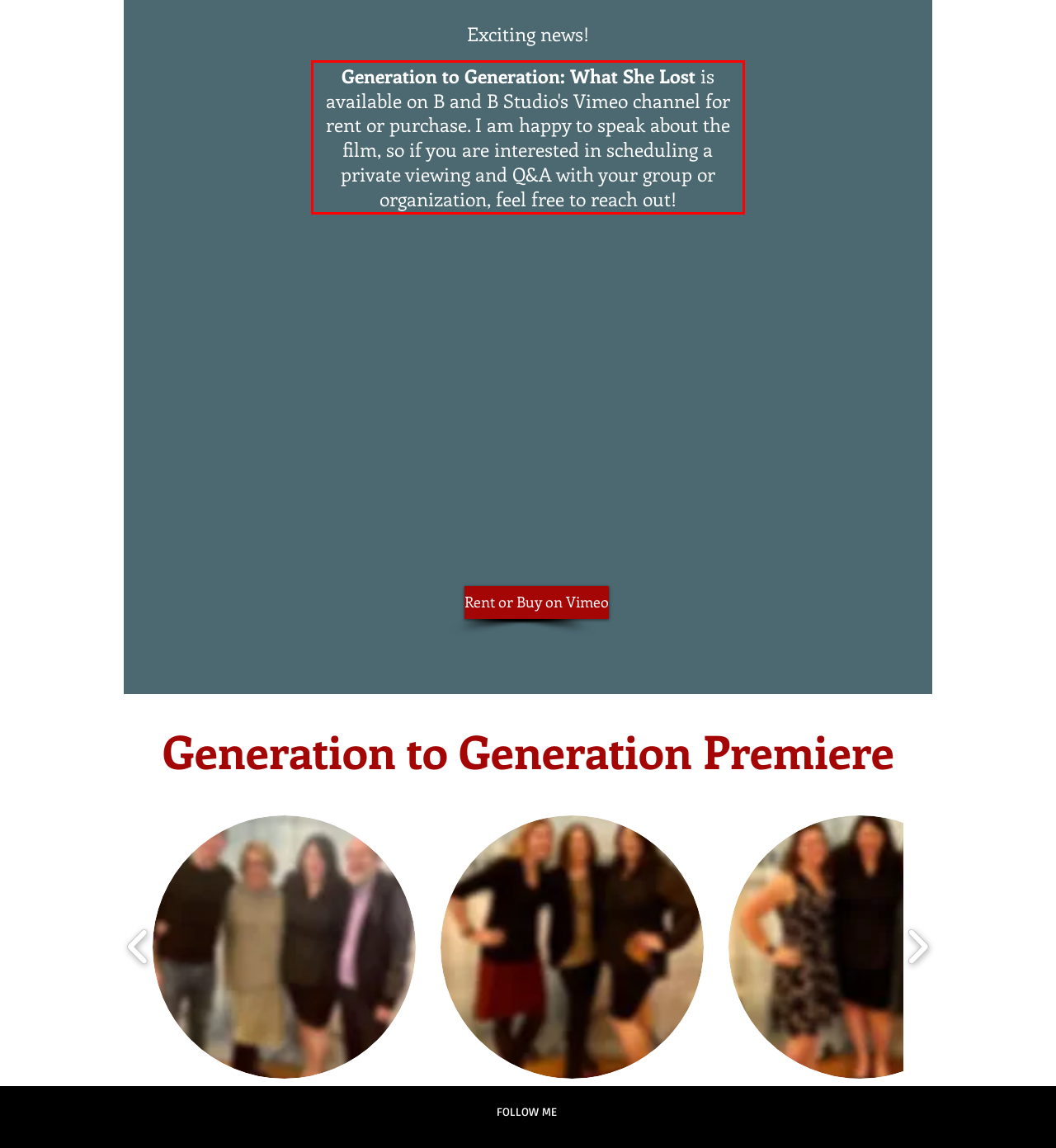You have a screenshot of a webpage with a red bounding box. Identify and extract the text content located inside the red bounding box.

Generation to Generation: What She Lost is available on B and B Studio's Vimeo channel for rent or purchase. I am happy to speak about the film, so if you are interested in scheduling a private viewing and Q&A with your group or organization, feel free to reach out!